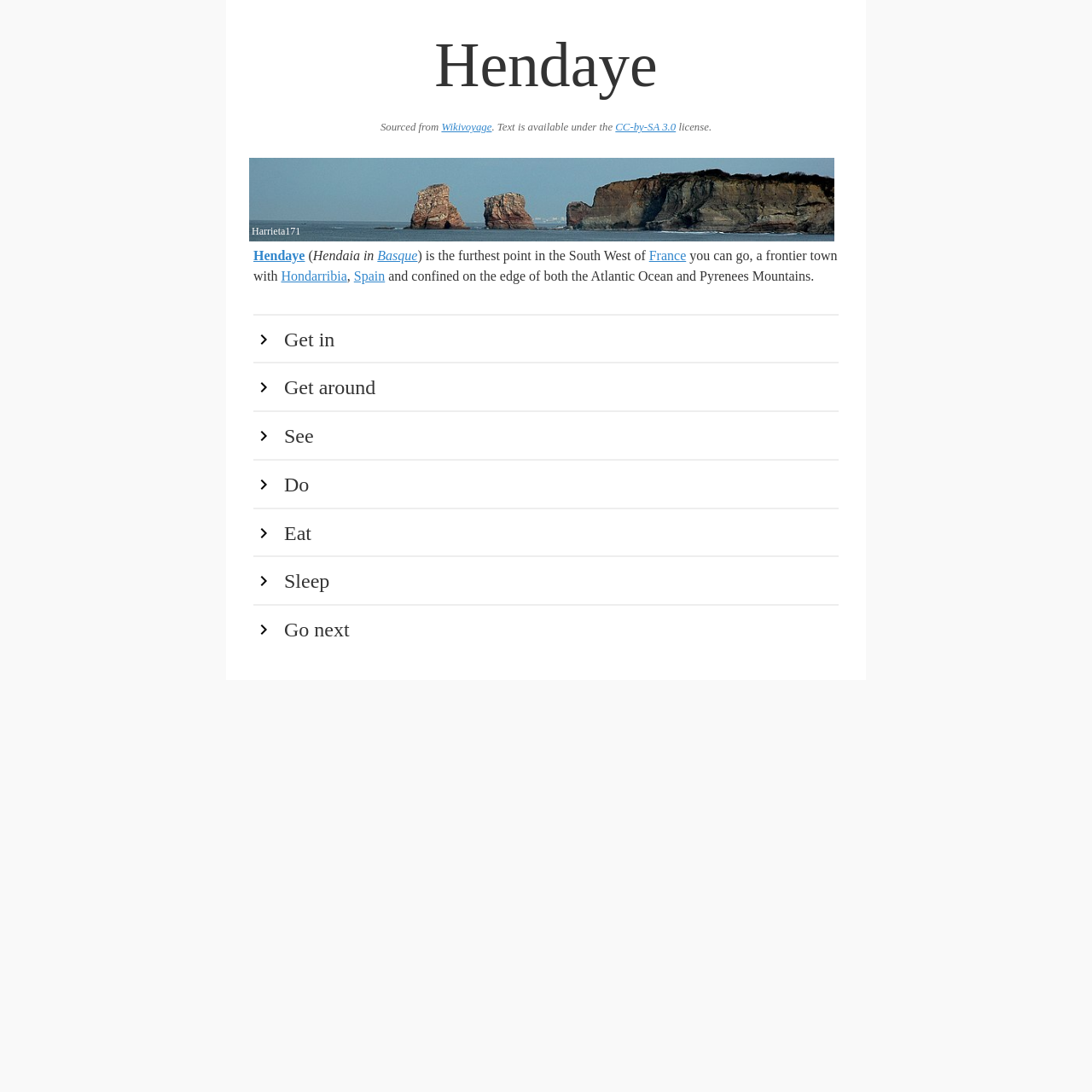Pinpoint the bounding box coordinates of the element to be clicked to execute the instruction: "Explore the section on Get in".

[0.232, 0.287, 0.768, 0.331]